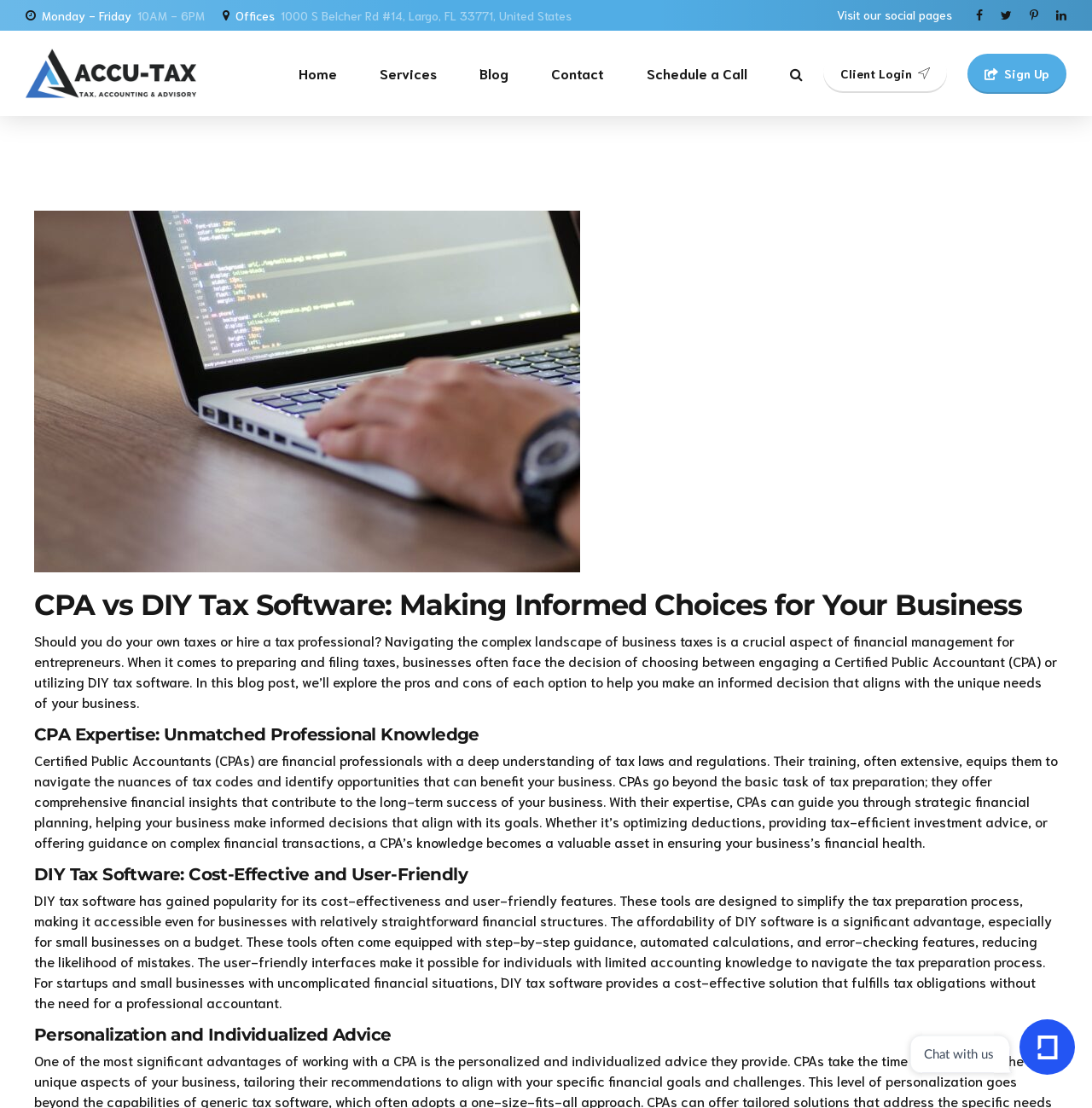Write a detailed summary of the webpage, including text, images, and layout.

This webpage is about comparing the benefits of using a Certified Public Accountant (CPA) versus DIY tax software for business taxes. At the top left, there is a section with the company's office information, including address and social media links. Below this section, there is a navigation menu with links to "Home", "Services", "Accounting", "Blog", "Contact", and "Schedule a Call".

The main content of the webpage is divided into sections, each with a heading. The first section has a heading "CPA vs DIY Tax Software: Making Informed Choices for Your Business" and provides an introduction to the topic, explaining the importance of navigating business taxes and the decision between using a CPA or DIY tax software.

The next section, "CPA Expertise: Unmatched Professional Knowledge", highlights the benefits of using a CPA, including their extensive training, ability to navigate tax codes, and provision of comprehensive financial insights. This section is accompanied by an image related to Accu-Tax DIY Tax Software.

The following section, "DIY Tax Software: Cost-Effective and User-Friendly", discusses the advantages of using DIY tax software, such as its cost-effectiveness, user-friendly features, and ability to simplify the tax preparation process.

The final section, "Personalization and Individualized Advice", is not fully described in the provided accessibility tree, but it likely continues the comparison between CPAs and DIY tax software.

At the bottom right of the webpage, there is a button to "Chat with us" and a small image.